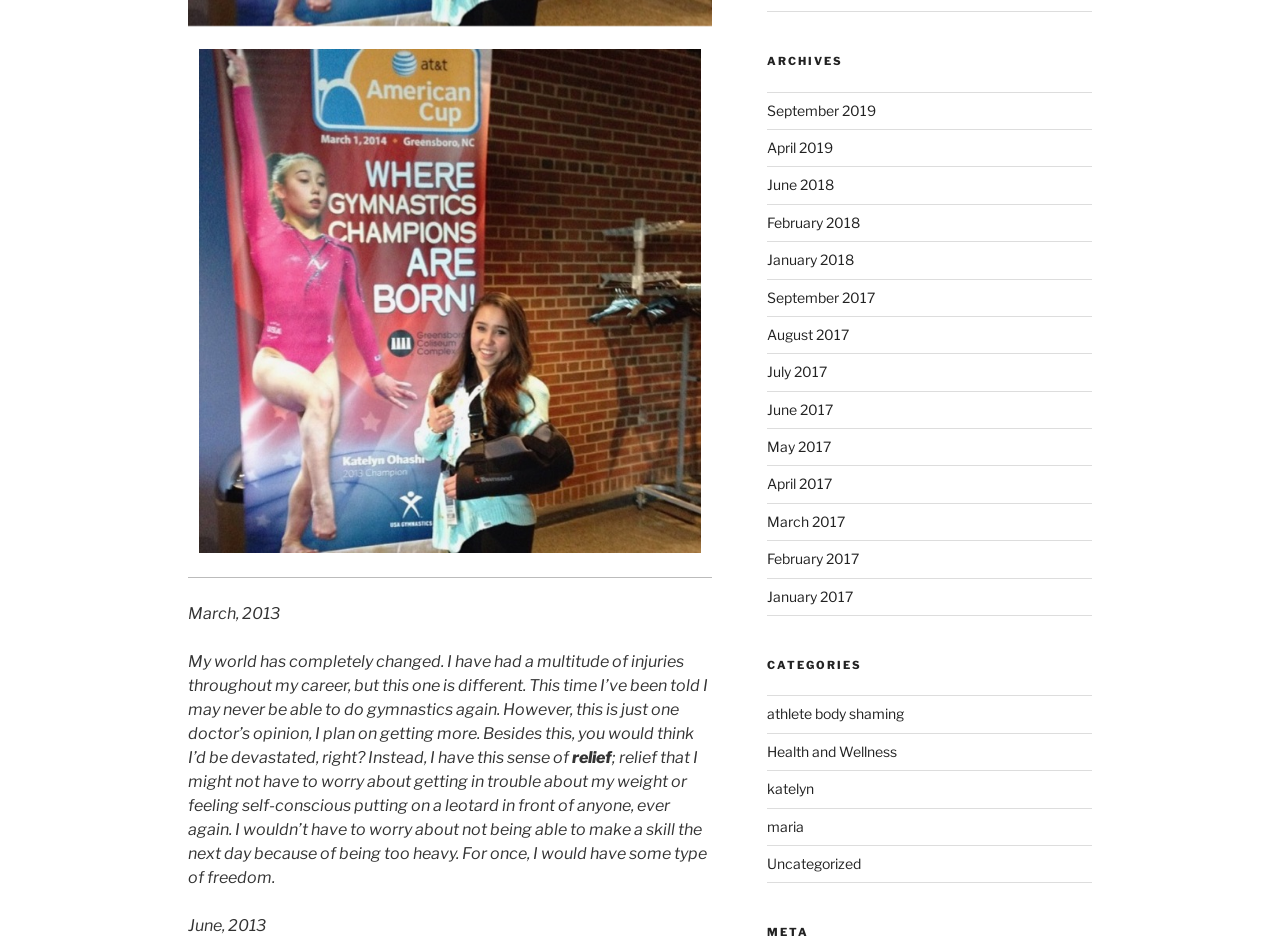Based on the element description: "Uncategorized", identify the bounding box coordinates for this UI element. The coordinates must be four float numbers between 0 and 1, listed as [left, top, right, bottom].

[0.599, 0.913, 0.672, 0.932]